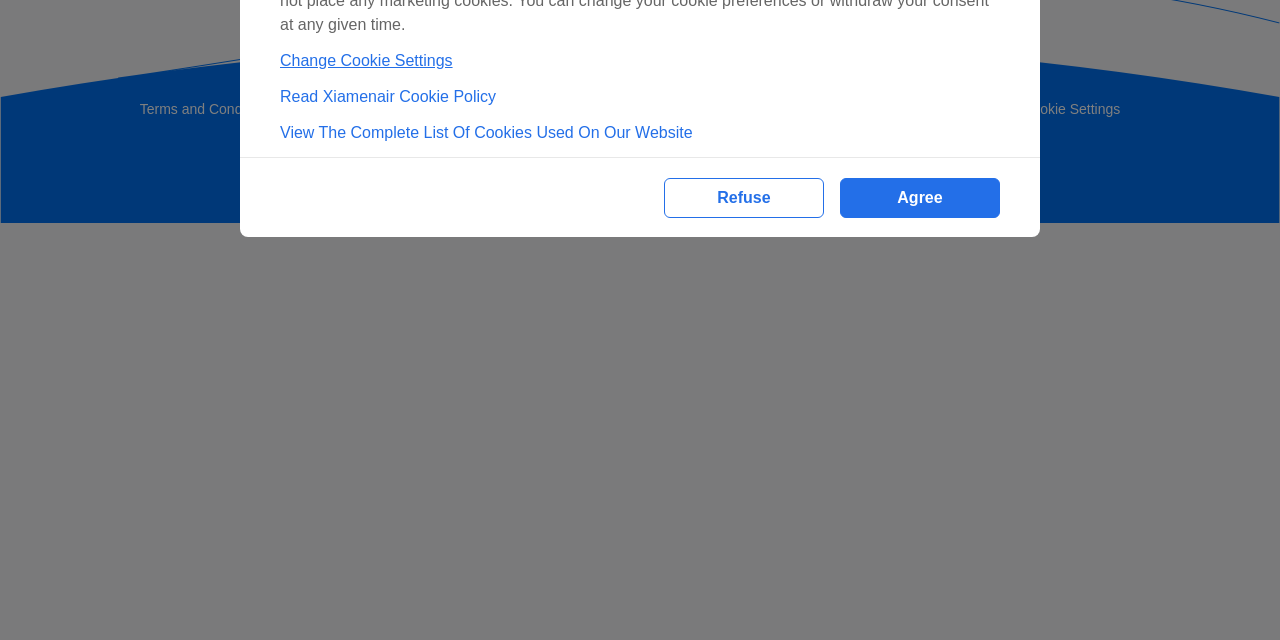Based on the element description: "Notification of In-person...", identify the bounding box coordinates for this UI element. The coordinates must be four float numbers between 0 and 1, listed as [left, top, right, bottom].

[0.54, 0.158, 0.665, 0.183]